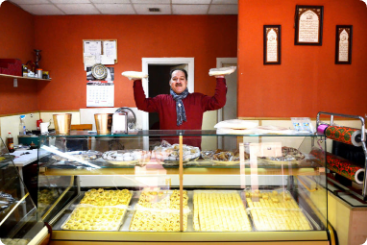Look at the image and write a detailed answer to the question: 
What adds to the homey atmosphere of the shop?

The presence of calendar pages and other papers on the wall adds to the homey atmosphere of the shop, creating a sense of warmth and coziness, which is typical of a bakery that values its customers and wants to make them feel at ease.